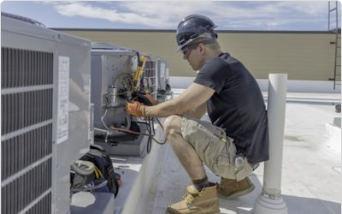Generate a detailed caption for the image.

The image depicts a skilled HVAC technician diligently servicing equipment on the rooftop of a building. Dressed for safety in a hard hat and gloves, he is focused on a unit, checking wiring and connections with precision. The technician squats beside two outdoor HVAC units under a bright blue sky, emphasizing the importance of maintenance in ensuring efficient heating and cooling systems. Proper maintenance is essential in the HVAC industry, as highlighted by services and warranties offered to protect these vital systems, ensuring comfort throughout the year.